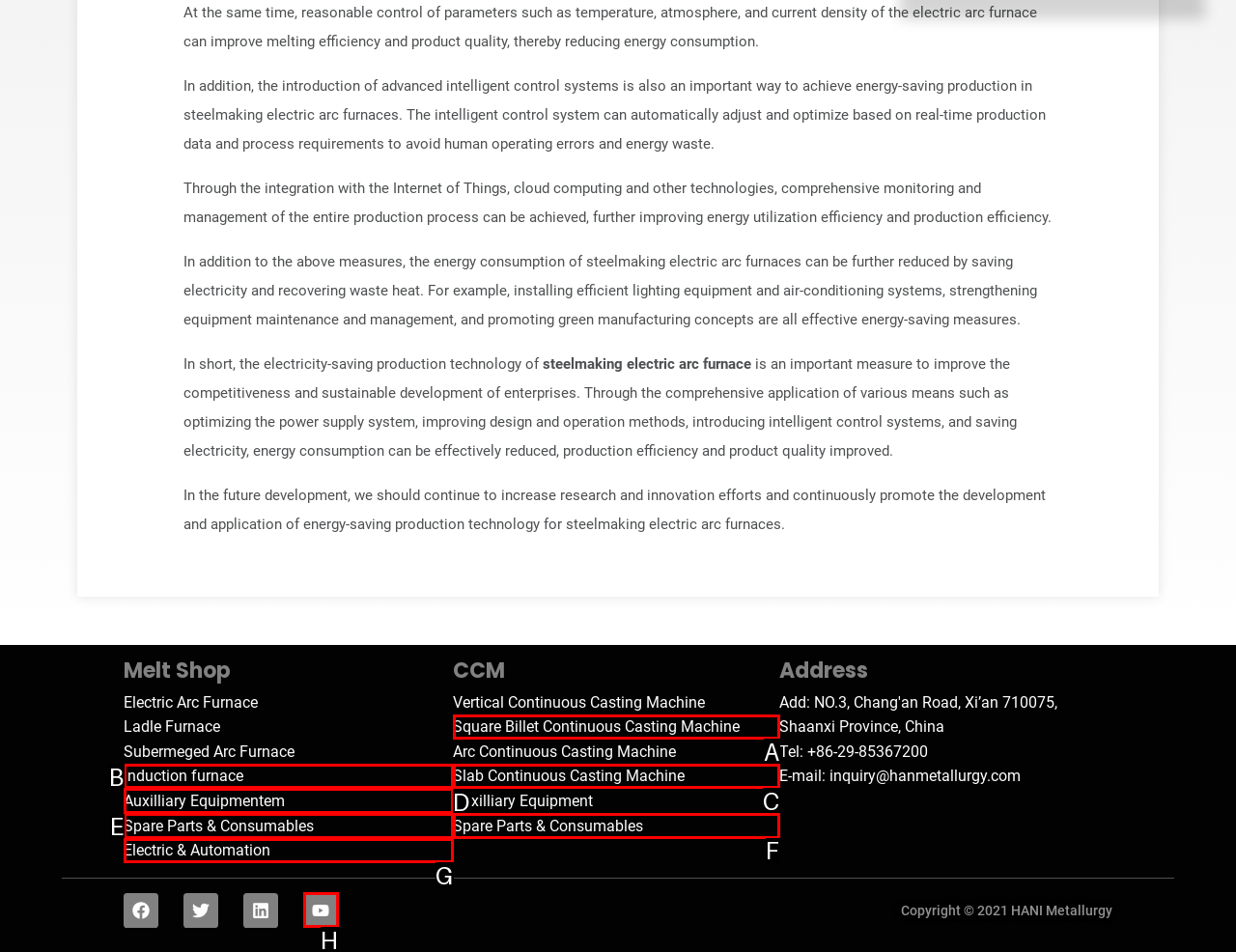Determine the option that best fits the description: Youtube
Reply with the letter of the correct option directly.

H